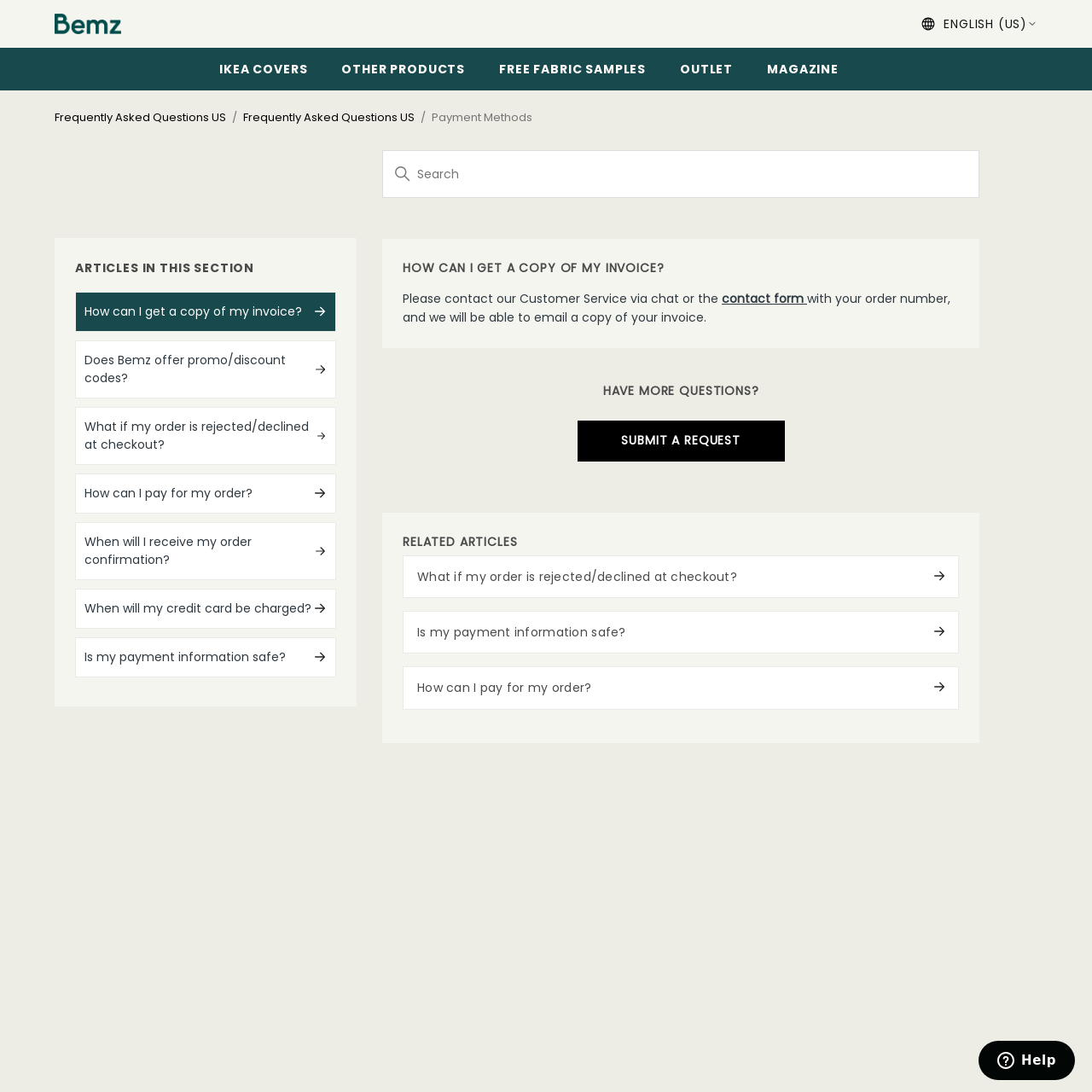Please answer the following question using a single word or phrase: 
What is the topic of the main article?

Getting a copy of an invoice